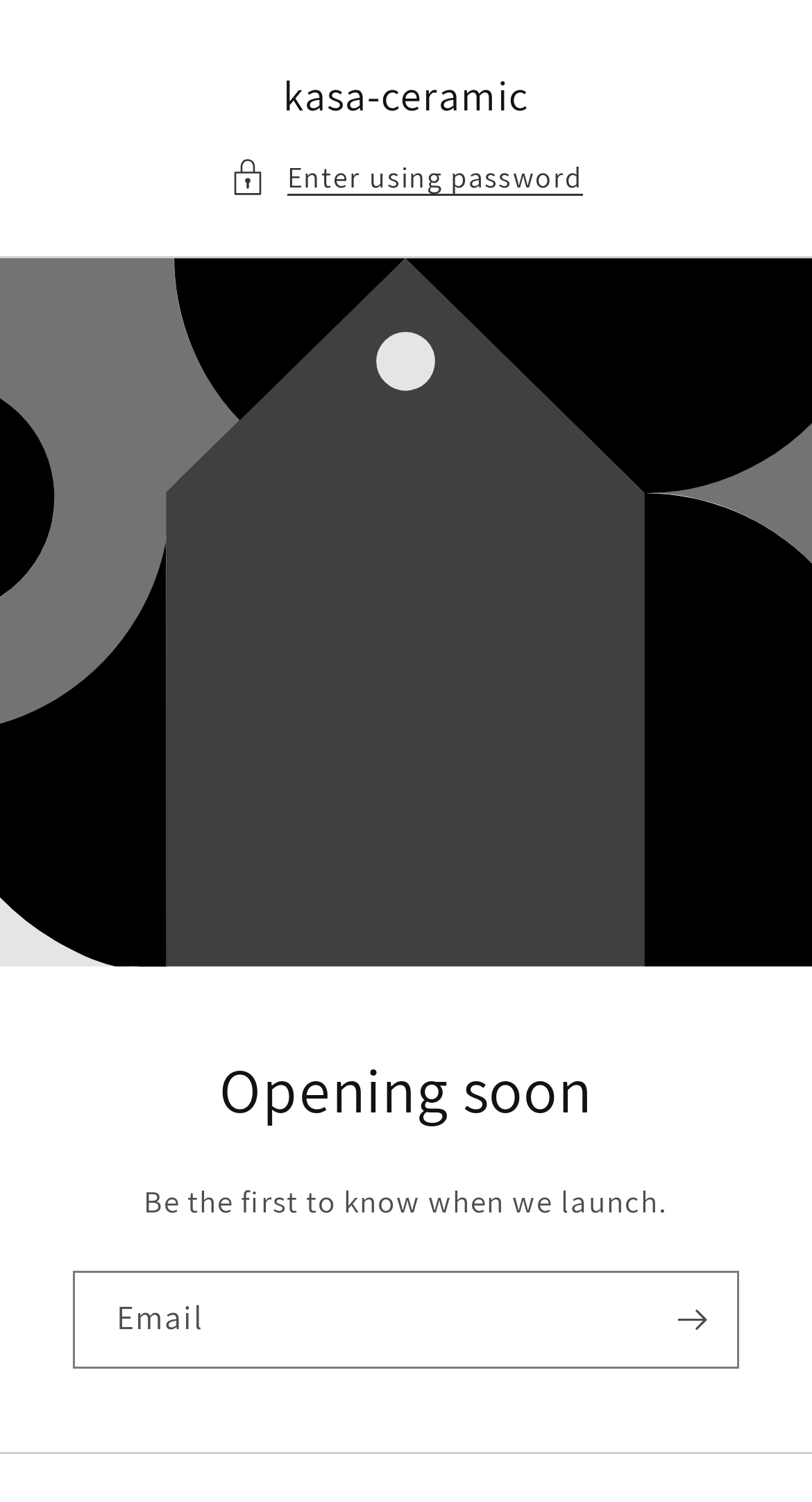Summarize the contents and layout of the webpage in detail.

The webpage is titled "kasa-ceramic" and has a prominent heading with the same title at the top, taking up about a third of the screen width. Below the title, there is a details section with a button labeled "Enter using password". 

A horizontal separator line divides the top section from the main content area, which occupies most of the screen. In the main area, there is a heading that reads "Opening soon", positioned near the top. 

Below the "Opening soon" heading, there is a paragraph of text that says "Be the first to know when we launch." An email input field labeled "Email" is positioned below the text, requiring users to enter their email address. A "Subscribe" button is placed to the right of the email input field. 

At the very bottom of the page, there is another horizontal separator line.